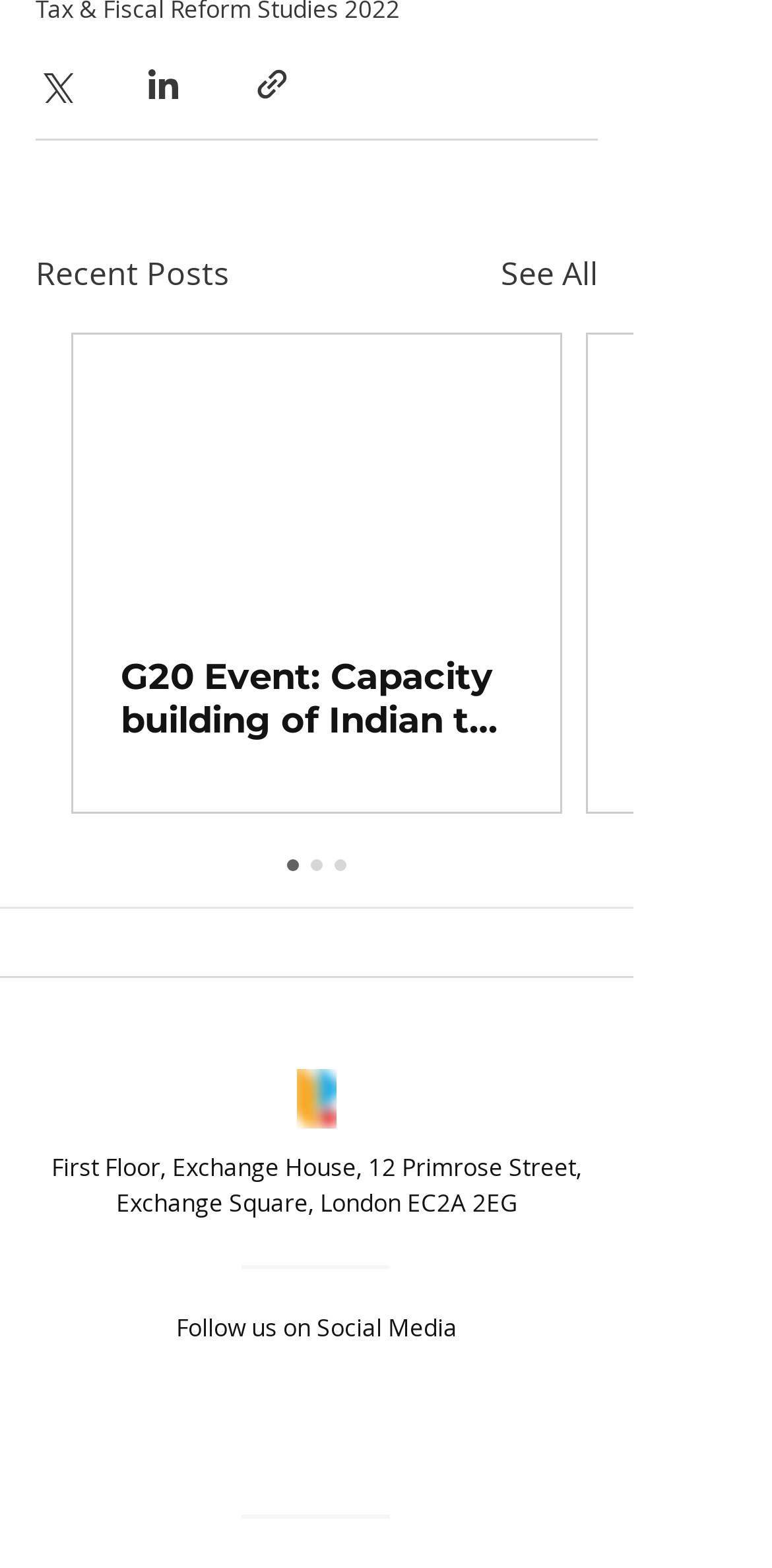How many social media platforms are listed?
From the screenshot, provide a brief answer in one word or phrase.

2